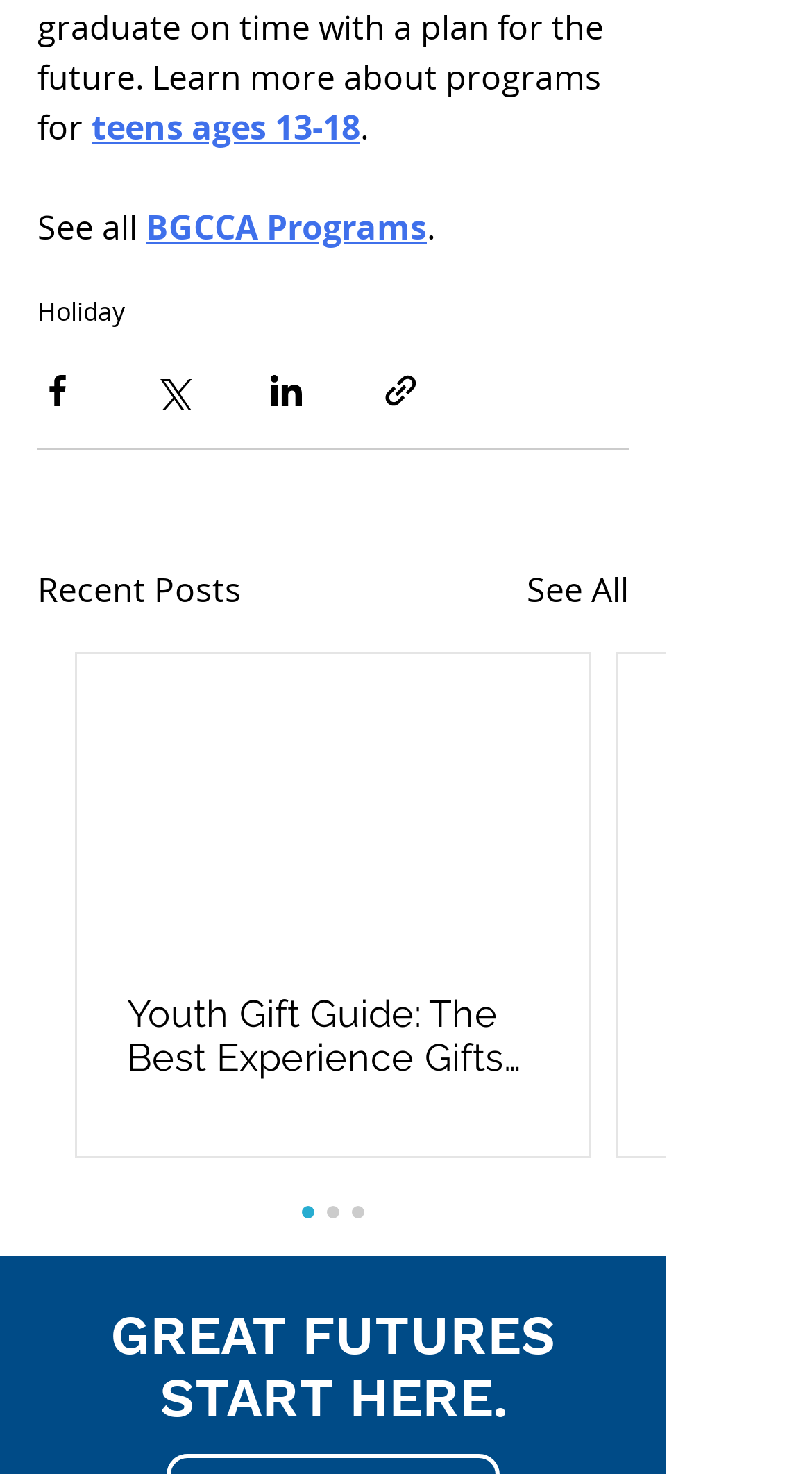Locate the coordinates of the bounding box for the clickable region that fulfills this instruction: "Click on 'See All' under 'Recent Posts'".

[0.649, 0.382, 0.774, 0.416]